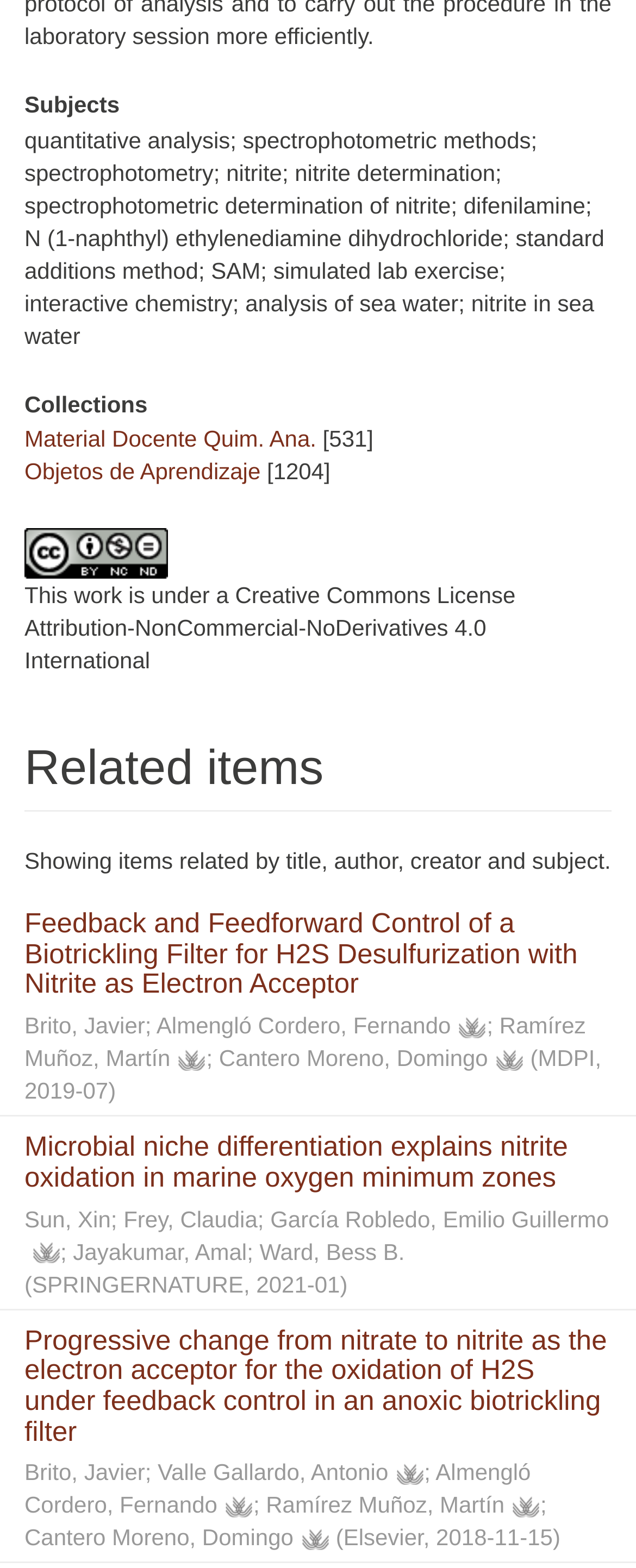From the details in the image, provide a thorough response to the question: What is the license type mentioned at the bottom of the webpage?

At the bottom of the webpage, it is mentioned that 'This work is under a Creative Commons License Attribution-NonCommercial-NoDerivatives 4.0 International'.